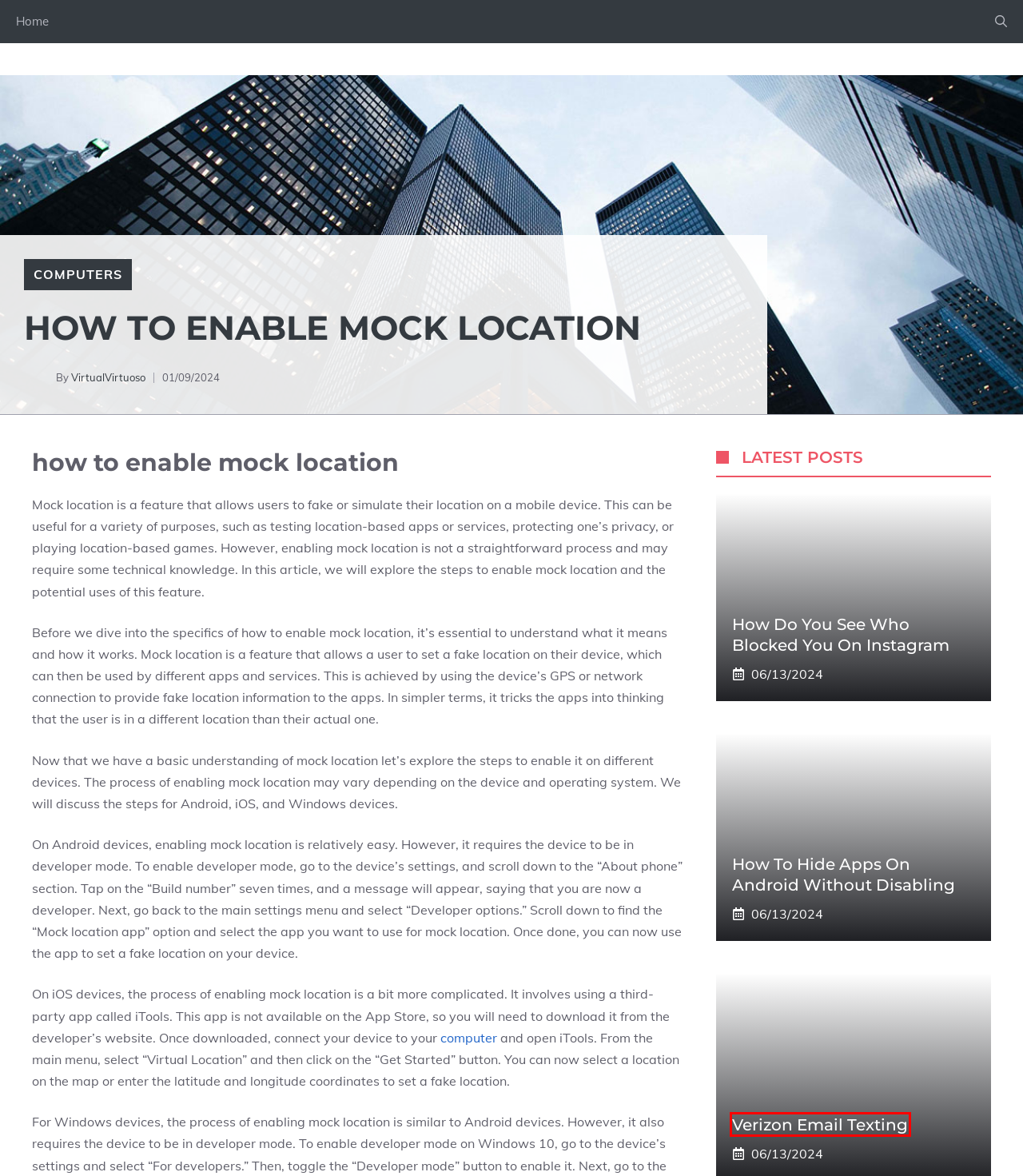You are looking at a webpage screenshot with a red bounding box around an element. Pick the description that best matches the new webpage after interacting with the element in the red bounding box. The possible descriptions are:
A. verizon email texting - Pocket Novel
B. VirtualVirtuoso，作者Pocket Novel
C. How to set up parental controls on computer?
D. Computers归档 - Pocket Novel
E. how to block someone on instagram without them knowing - Pocket Novel
F. how to hide apps on android without disabling - Pocket Novel
G. how do you see who blocked you on instagram - Pocket Novel
H. Home - Pocket Novel

A